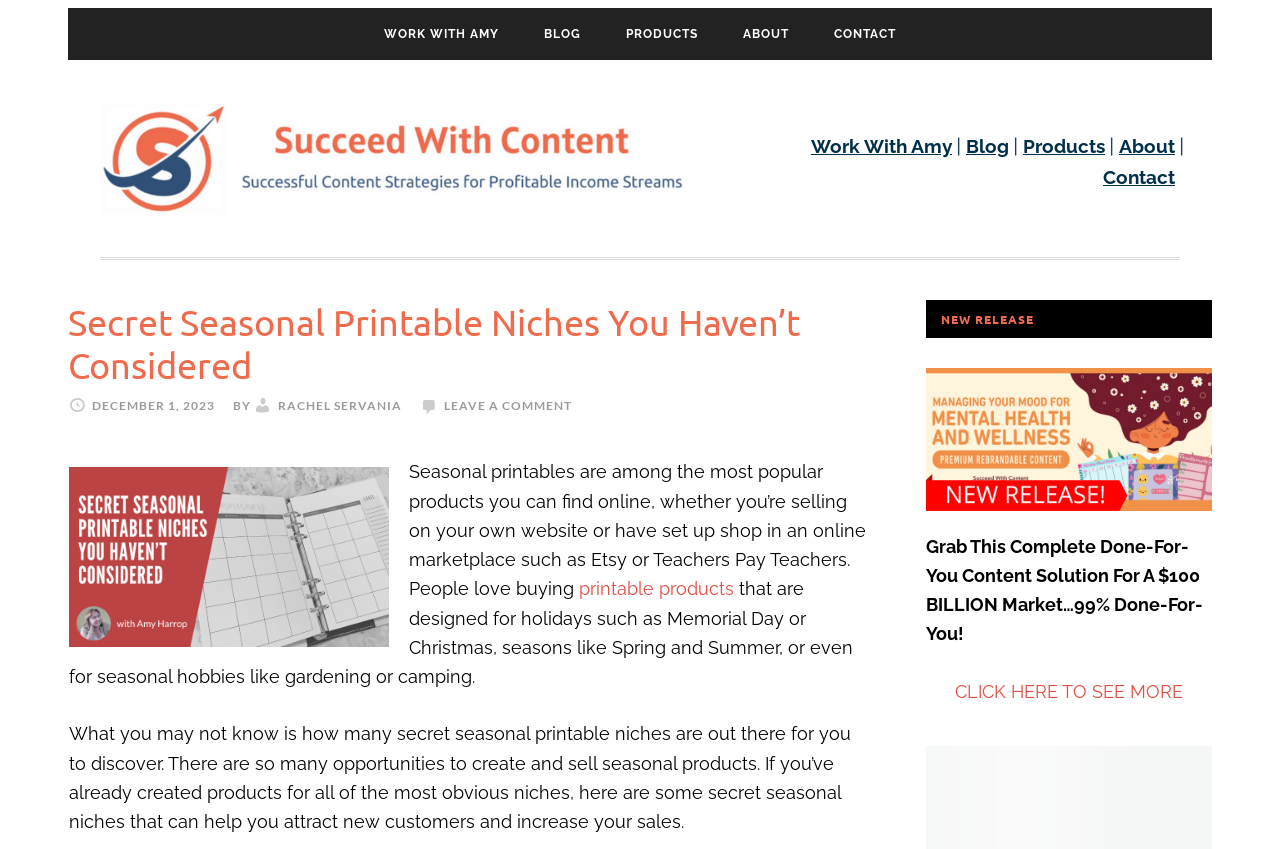Generate a thorough caption that explains the contents of the webpage.

The webpage is about seasonal printables and their potential as popular products online. At the top, there is a navigation menu with links to "WORK WITH AMY", "BLOG", "PRODUCTS", "ABOUT", and "CONTACT". Below this menu, there is a prominent link to "SUCCEED WITH CONTENT BLOG".

The main content of the page is divided into sections. The first section has a heading "Secret Seasonal Printable Niches You Haven’t Considered" and a subheading with the date "DECEMBER 1, 2023" and the author's name "RACHEL SERVANIA". There is also a link to "LEAVE A COMMENT" at the bottom of this section.

The main article starts with a paragraph explaining the popularity of seasonal printables online. It mentions that people love buying printable products designed for holidays, seasons, or seasonal hobbies. The text continues to discuss the opportunities to create and sell seasonal products, highlighting the potential to attract new customers and increase sales.

On the right side of the page, there is a section with a heading "NEW RELEASE" and a promotional text about a complete done-for-you content solution for a $100 billion market. This section includes a call-to-action link "CLICK HERE TO SEE MORE".